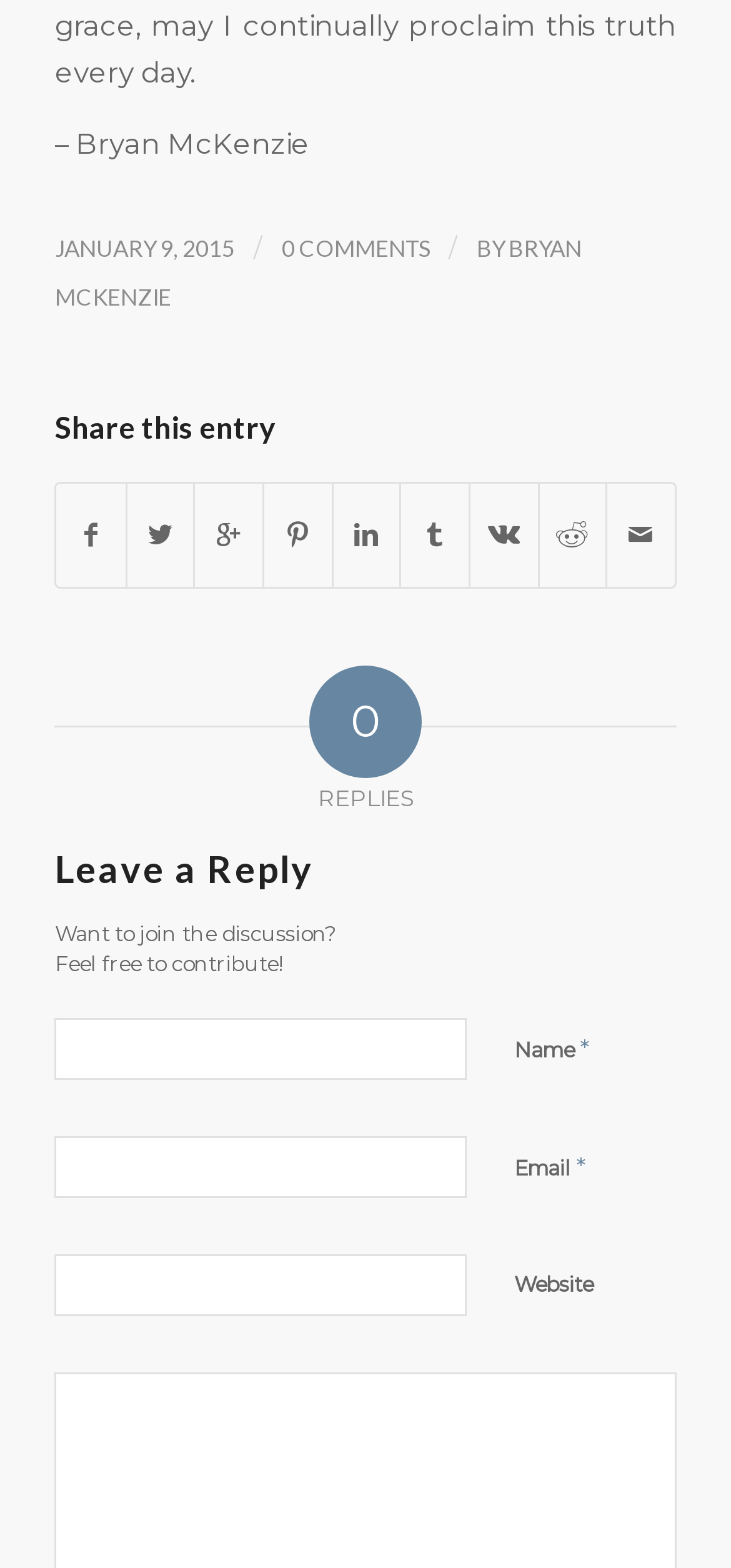Please analyze the image and give a detailed answer to the question:
What are the required fields to leave a reply?

The required fields to leave a reply are Name and Email, which are indicated by the asterisk symbol (*) next to the text 'Name' and 'Email' in the 'Leave a Reply' section.